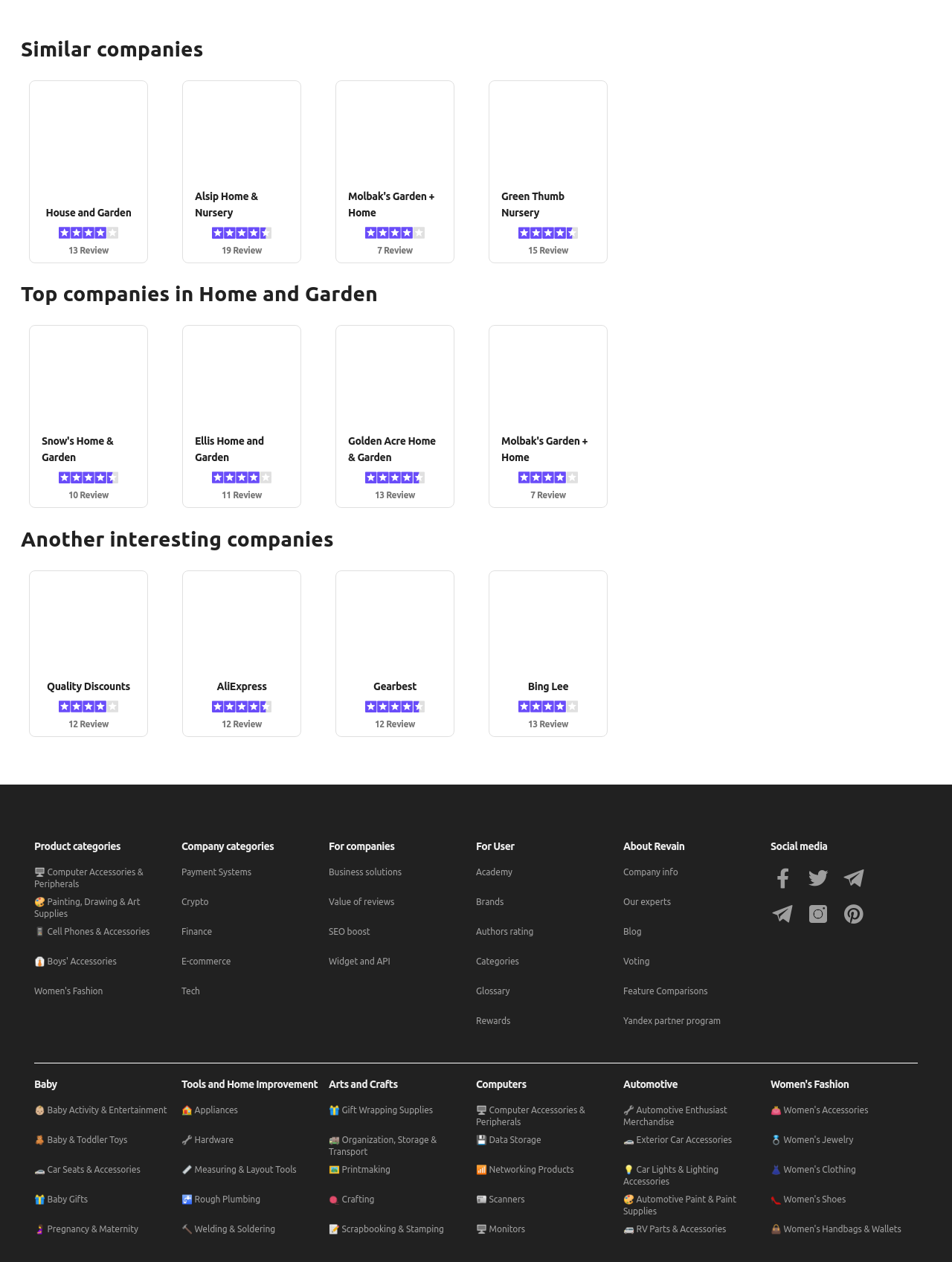How many social media platforms are listed?
Make sure to answer the question with a detailed and comprehensive explanation.

I counted the number of links under the 'Social media' heading, which are Revain Facebook, Revain Twitter, Revain Telegram group, Revain Telegram channel, Revain Instagram, and Revain Pinterest.